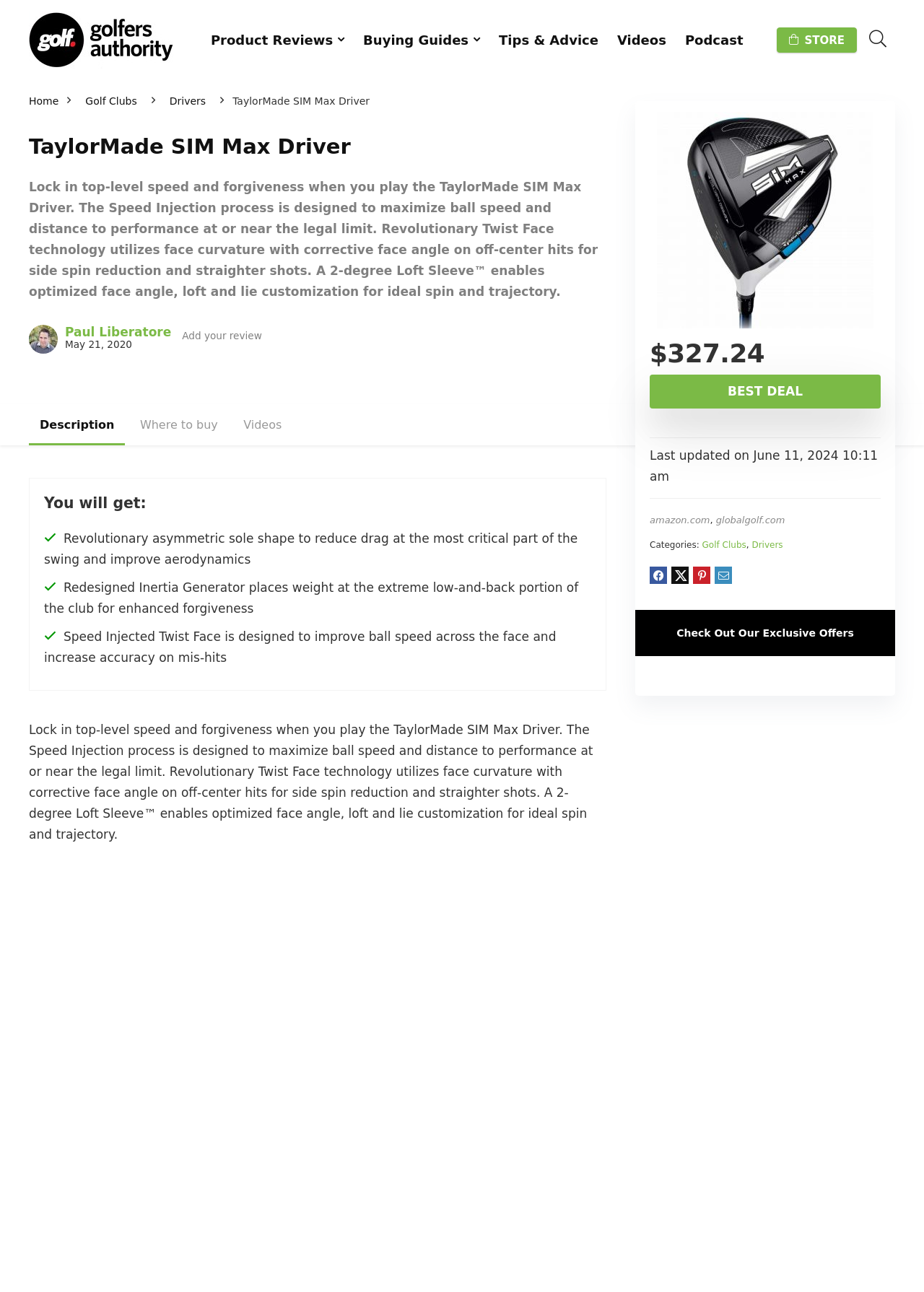Given the content of the image, can you provide a detailed answer to the question?
Who is the author of the review?

The author of the review is Paul Liberatore, whose name is mentioned along with his image and a link to his profile.